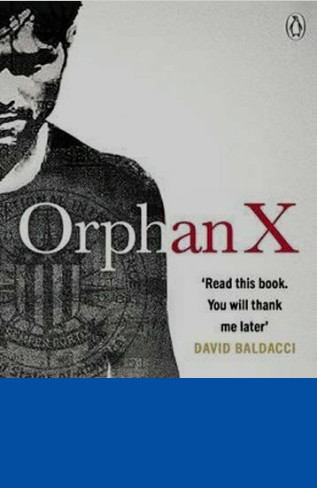Break down the image and describe every detail you can observe.

The image features the book cover for "Orphan X," showcasing a striking design that includes the title prominently displayed in bold red letters. The cover art depicts a dramatic black-and-white illustration of a man, reflecting a sense of mystery and tension, with a subtle background pattern. Below the title, a notable quote attributed to author David Baldacci reads, "Read this book. You will thank me later," adding an enticing allure for potential readers. The design is completed with the Penguin logo, indicating the publisher. This visually engaging cover captures the essence of the book, inviting readers into its intriguing narrative.